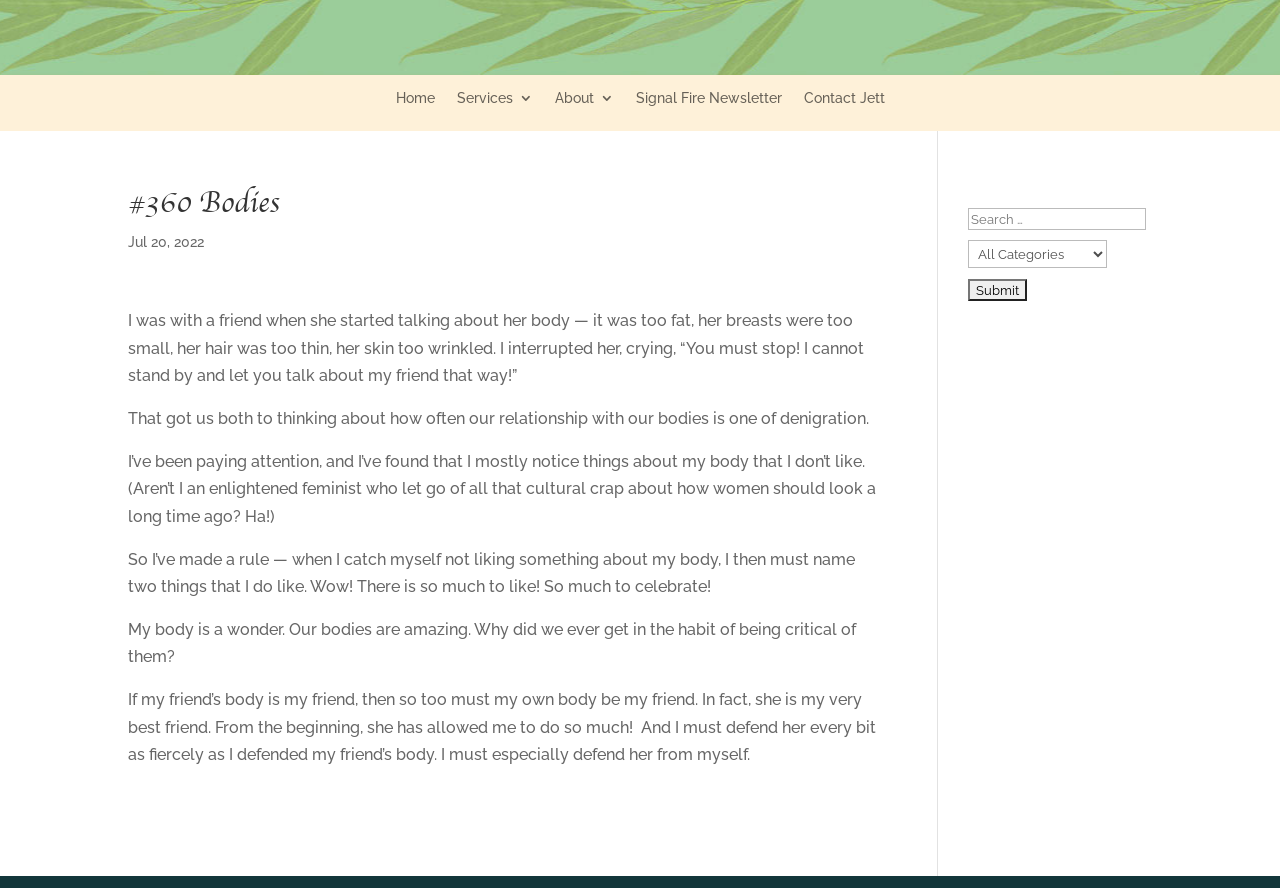Please identify the bounding box coordinates of the region to click in order to complete the task: "Submit a query". The coordinates must be four float numbers between 0 and 1, specified as [left, top, right, bottom].

[0.756, 0.315, 0.803, 0.339]